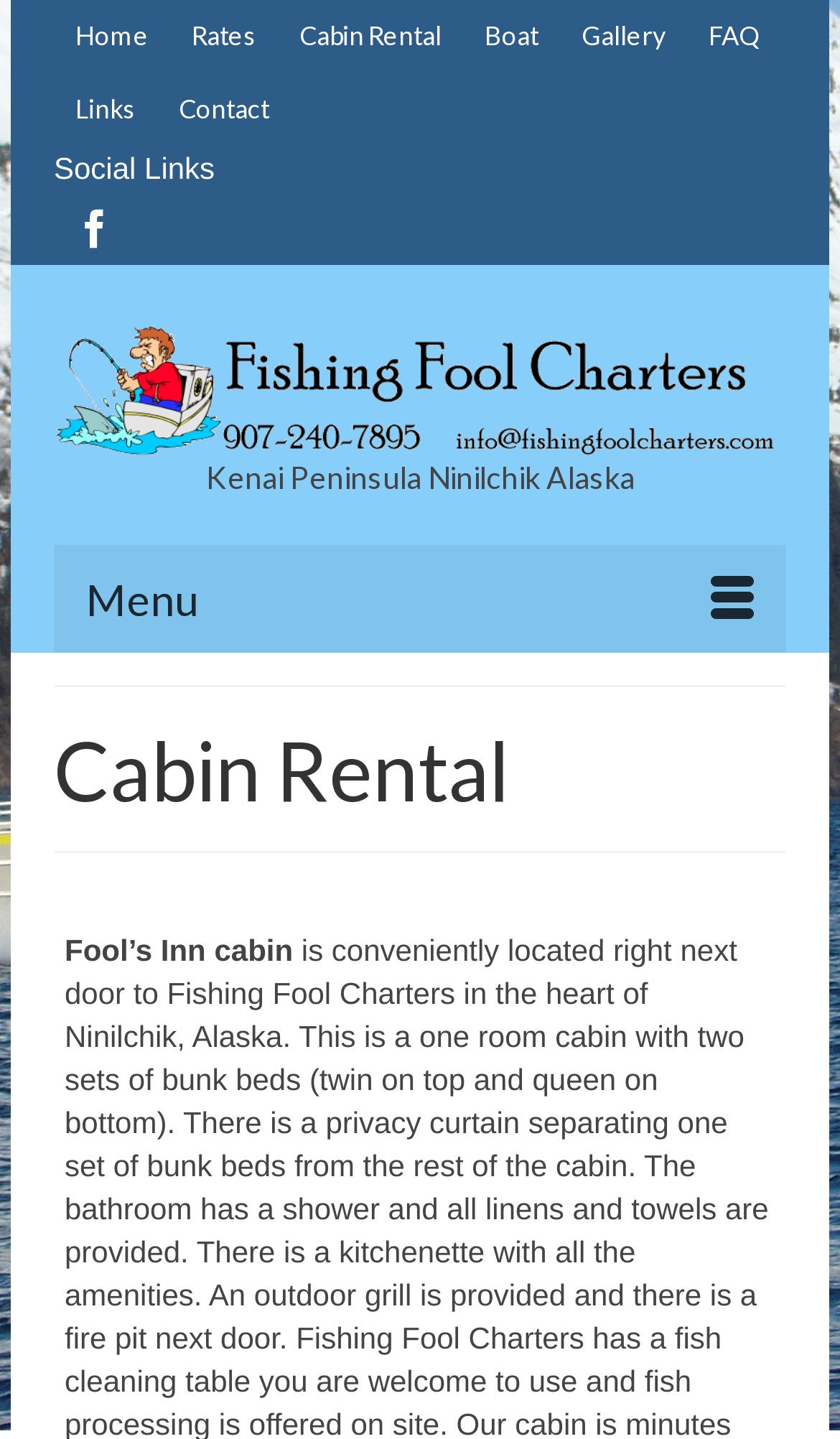Identify the bounding box coordinates for the element you need to click to achieve the following task: "view cabin rental rates". Provide the bounding box coordinates as four float numbers between 0 and 1, in the form [left, top, right, bottom].

[0.203, 0.0, 0.331, 0.051]